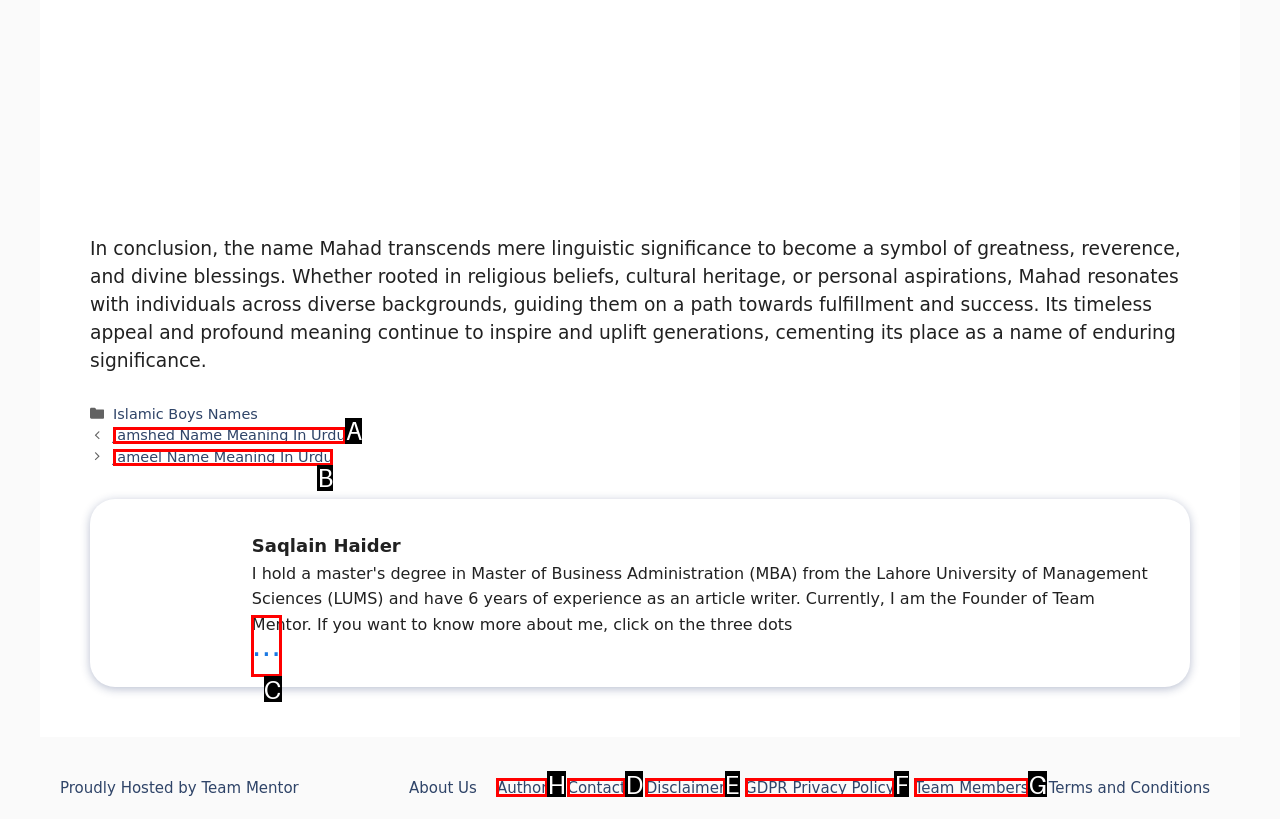Determine the letter of the UI element that will complete the task: visit the author's page
Reply with the corresponding letter.

H